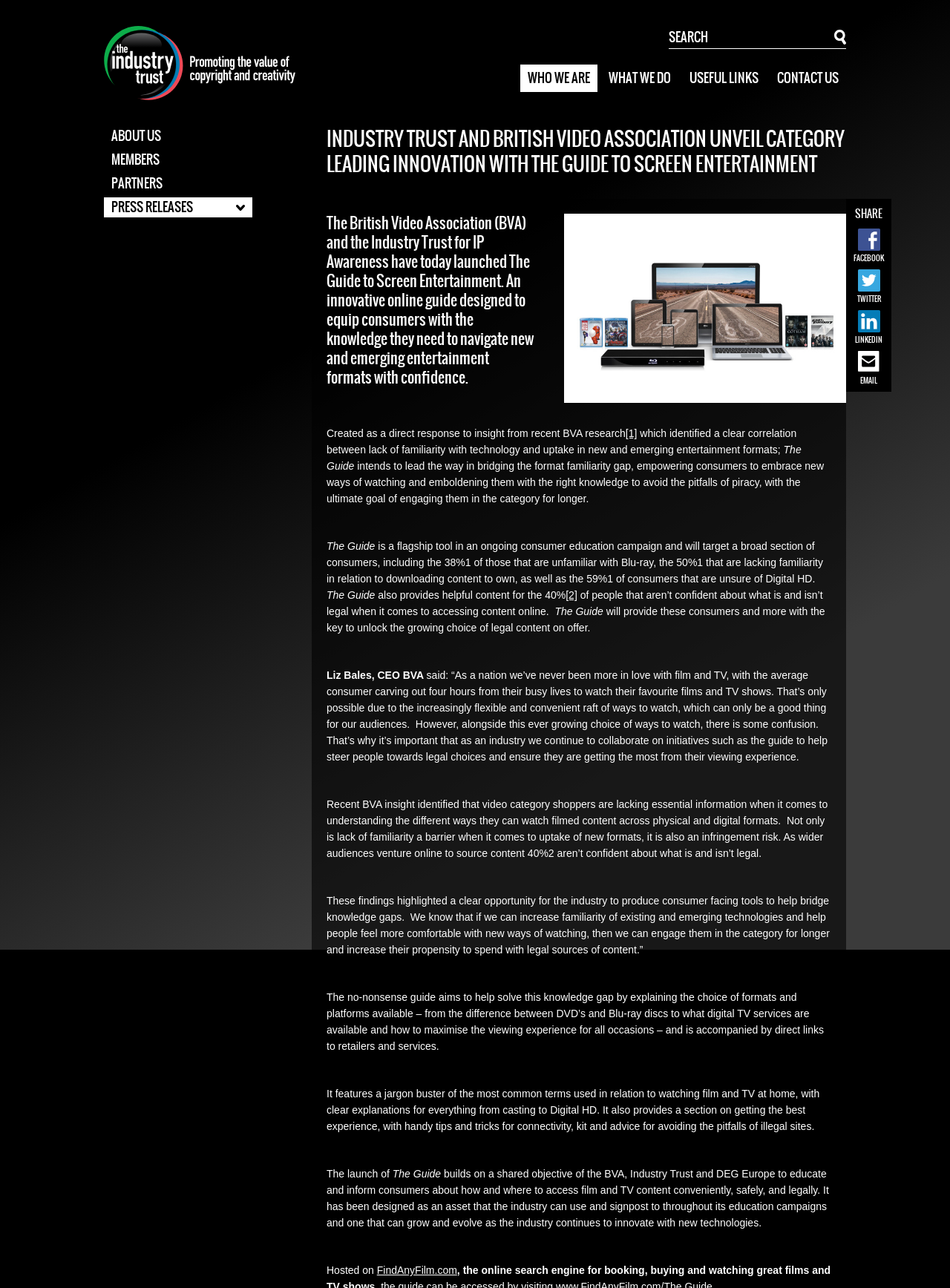What is the purpose of The Guide?
Could you give a comprehensive explanation in response to this question?

The answer can be inferred from the text, which states that The Guide aims to 'equip consumers with the knowledge they need to navigate new and emerging entertainment formats with confidence' and 'help steer people towards legal choices'.